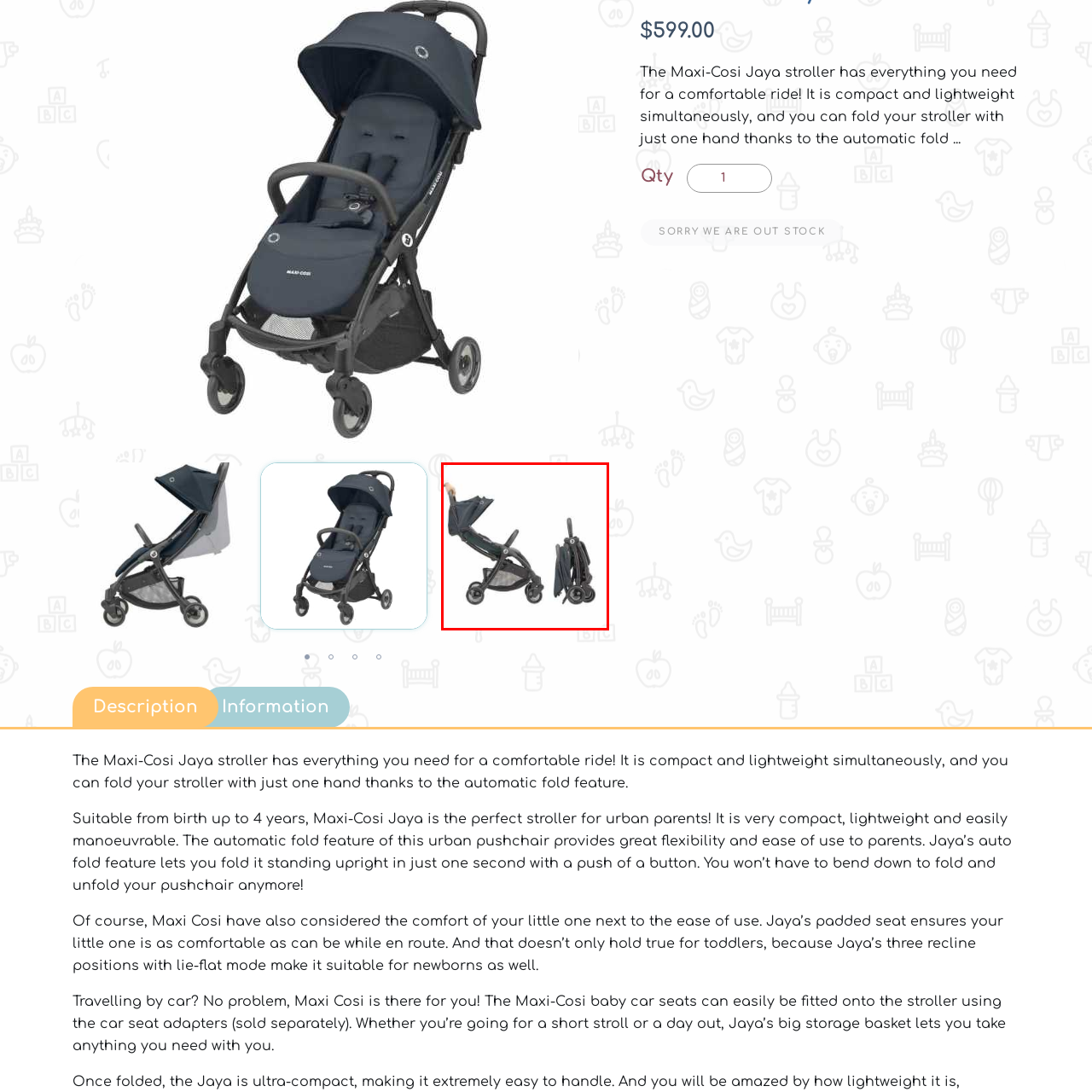Inspect the image surrounded by the red boundary and answer the following question in detail, basing your response on the visual elements of the image: 
What is the stroller's design balance?

The design of the Maxi-Cosi Jaya stroller balances comfort for the child with practicality for parents, ensuring ease of use without sacrificing functionality, making it a convenient and reliable option for parents.